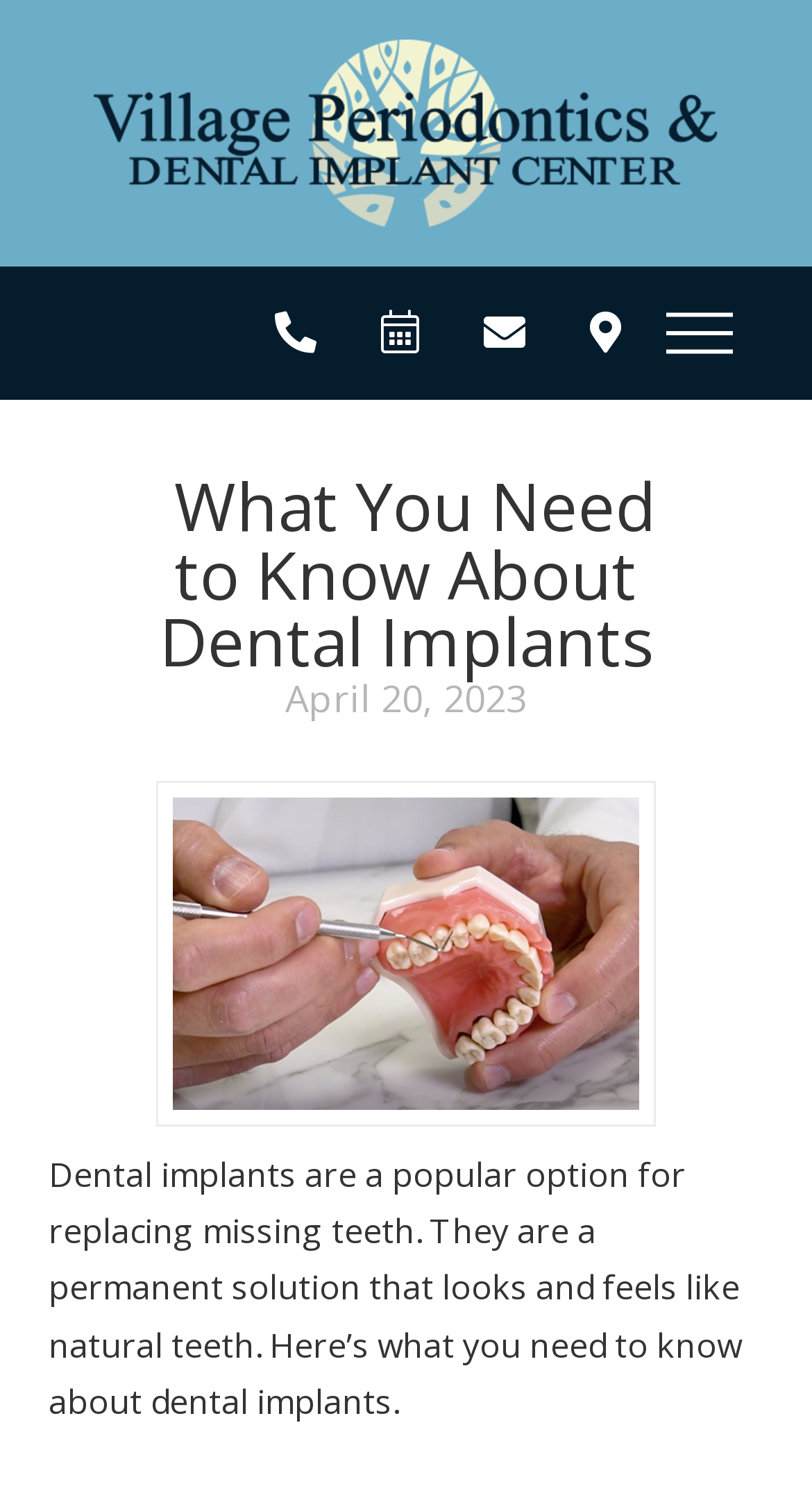When was the article published?
From the image, respond using a single word or phrase.

April 20, 2023